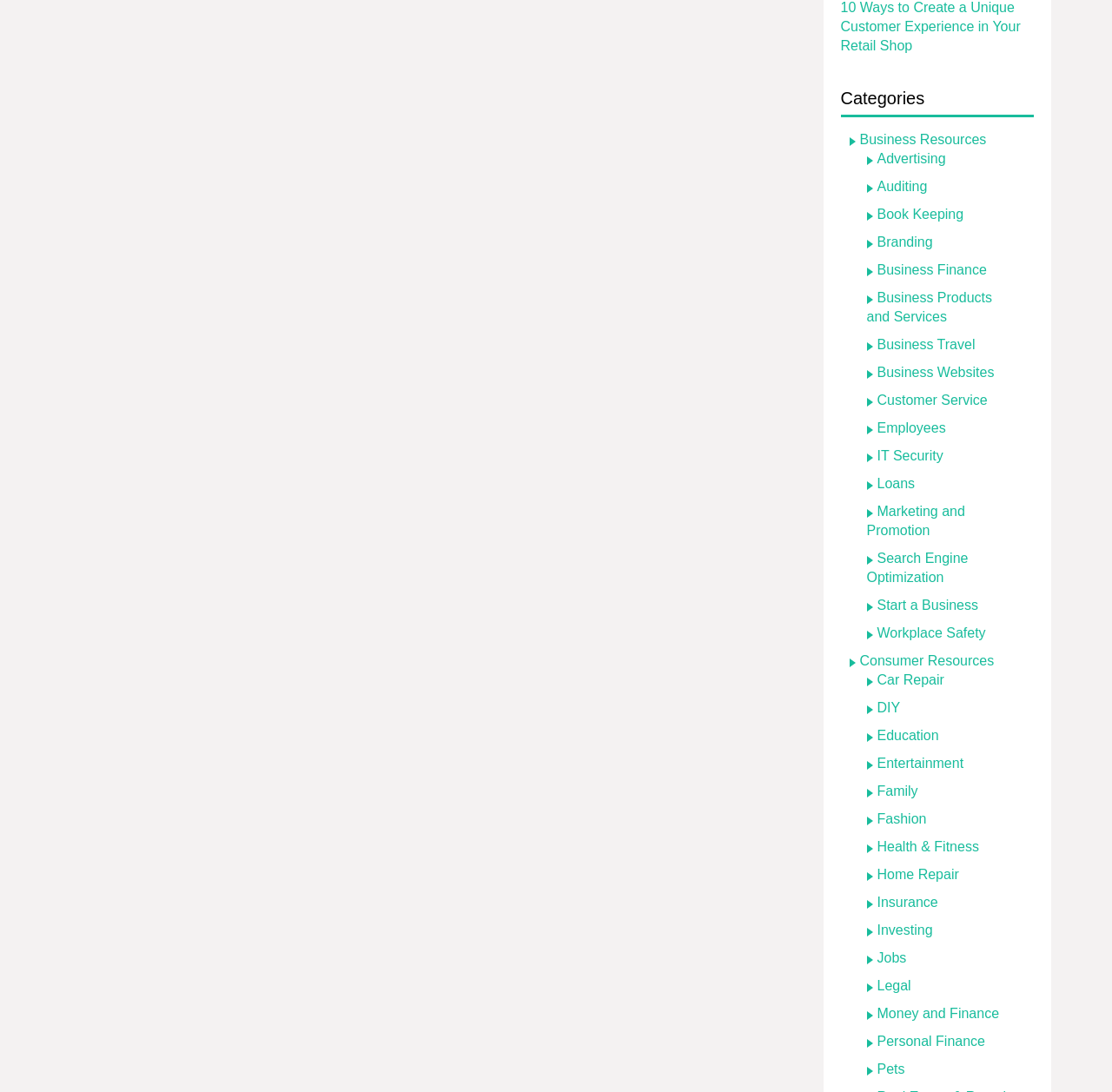Please provide a one-word or phrase answer to the question: 
What is the first category listed?

Business Resources